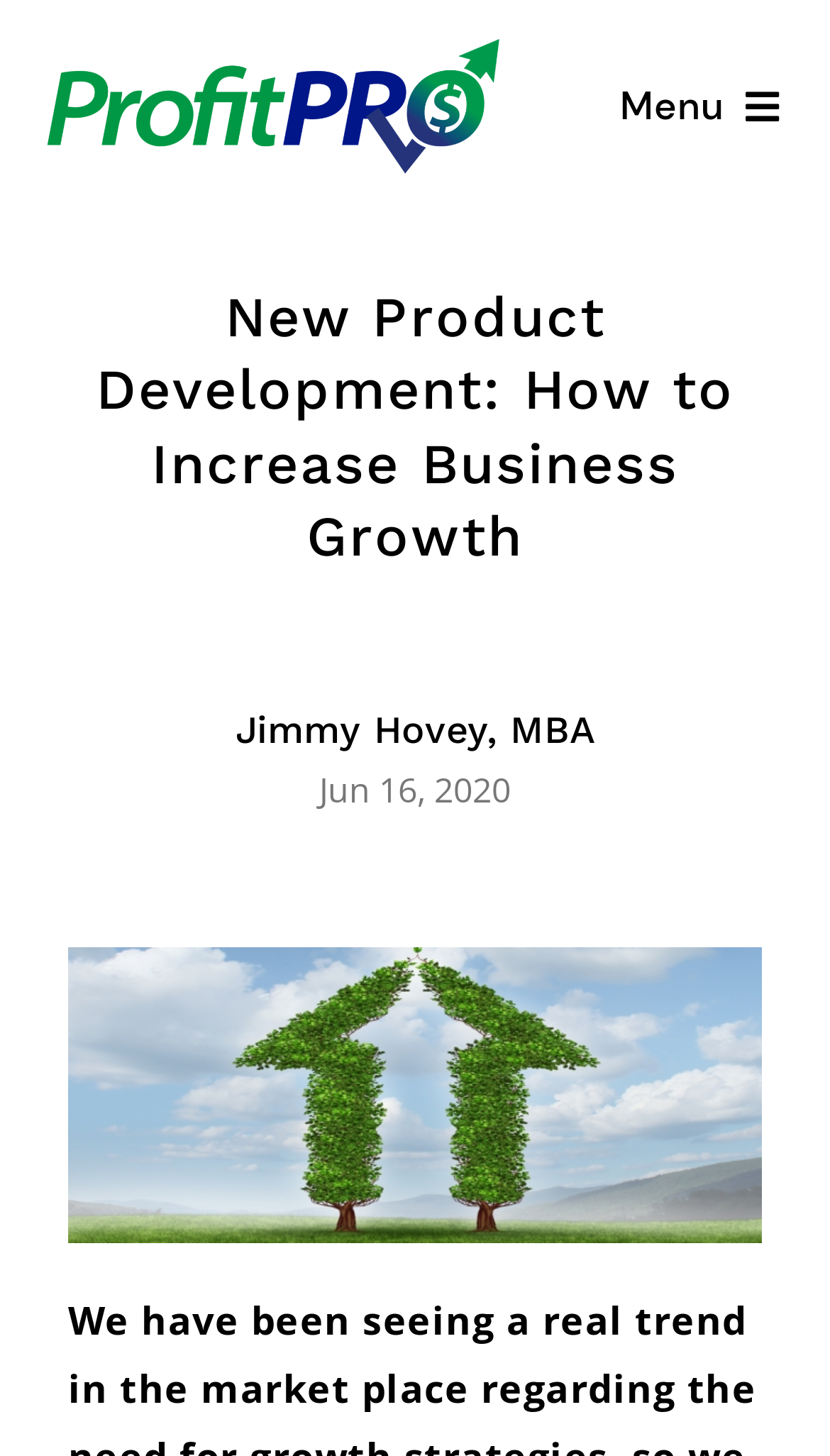How many submenu items are there under 'About'?
Give a one-word or short-phrase answer derived from the screenshot.

1